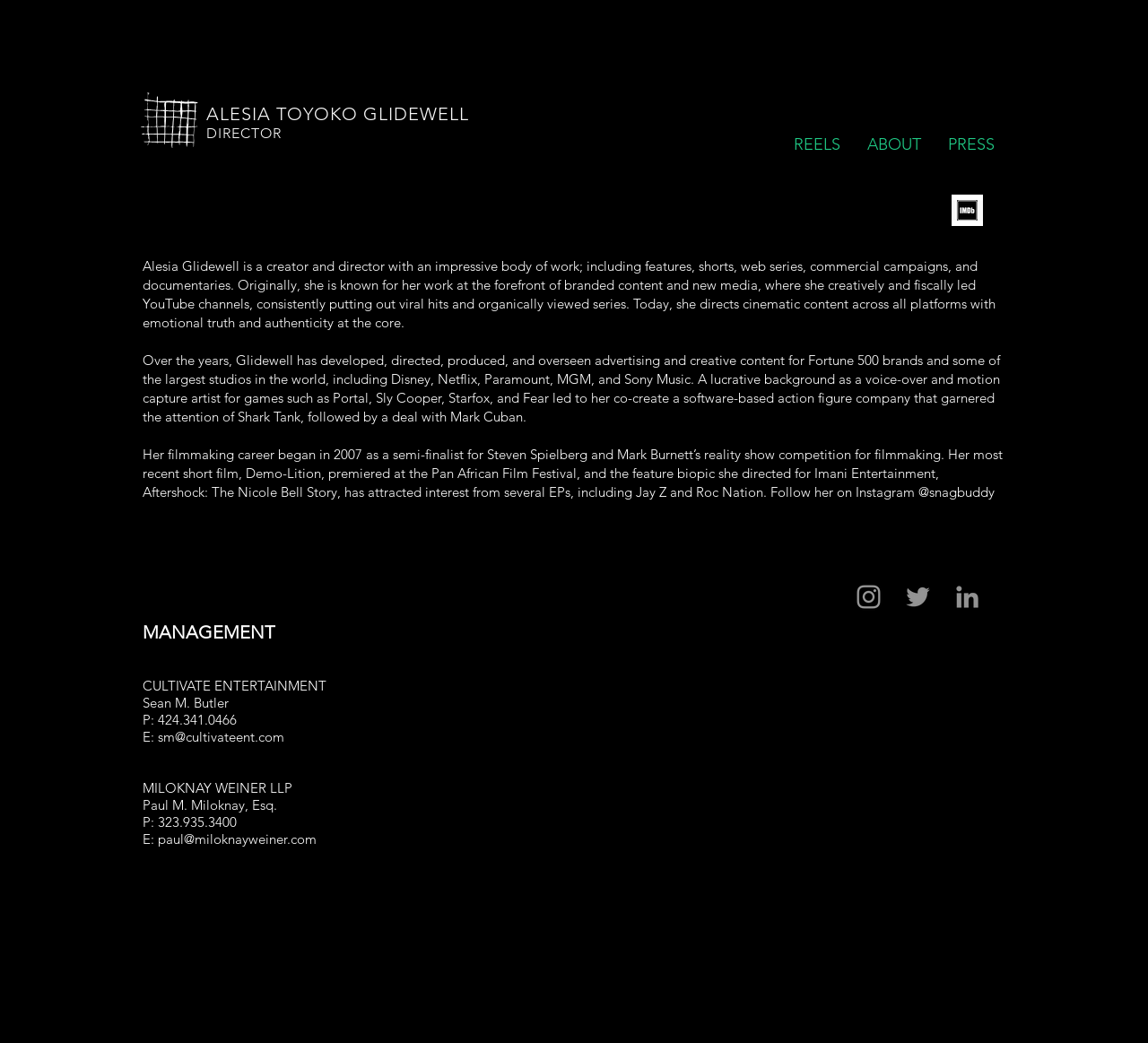Identify the bounding box coordinates of the HTML element based on this description: "Department of Commerce".

None